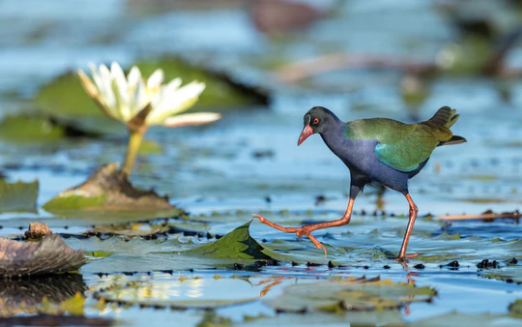What is the environment depicted in the image?
Look at the image and construct a detailed response to the question.

The caption sets the scene by describing the bird navigating through a serene wetland environment, characterized by floating lily pads and a blooming white water lily.